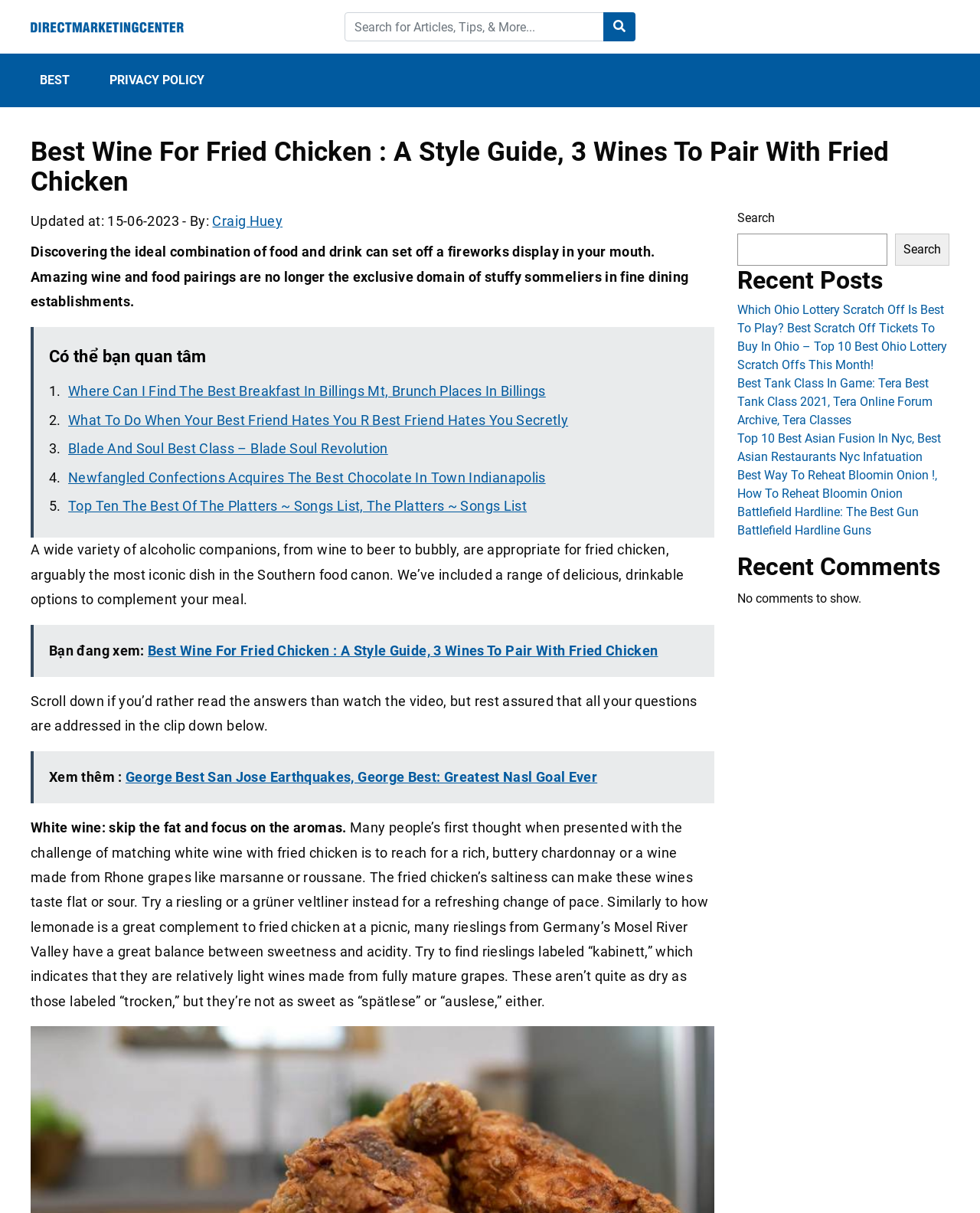Who is the author of the article?
Give a detailed response to the question by analyzing the screenshot.

The author of the article can be found by looking at the text 'By: Craig Huey' which is located below the heading and above the main content of the webpage.